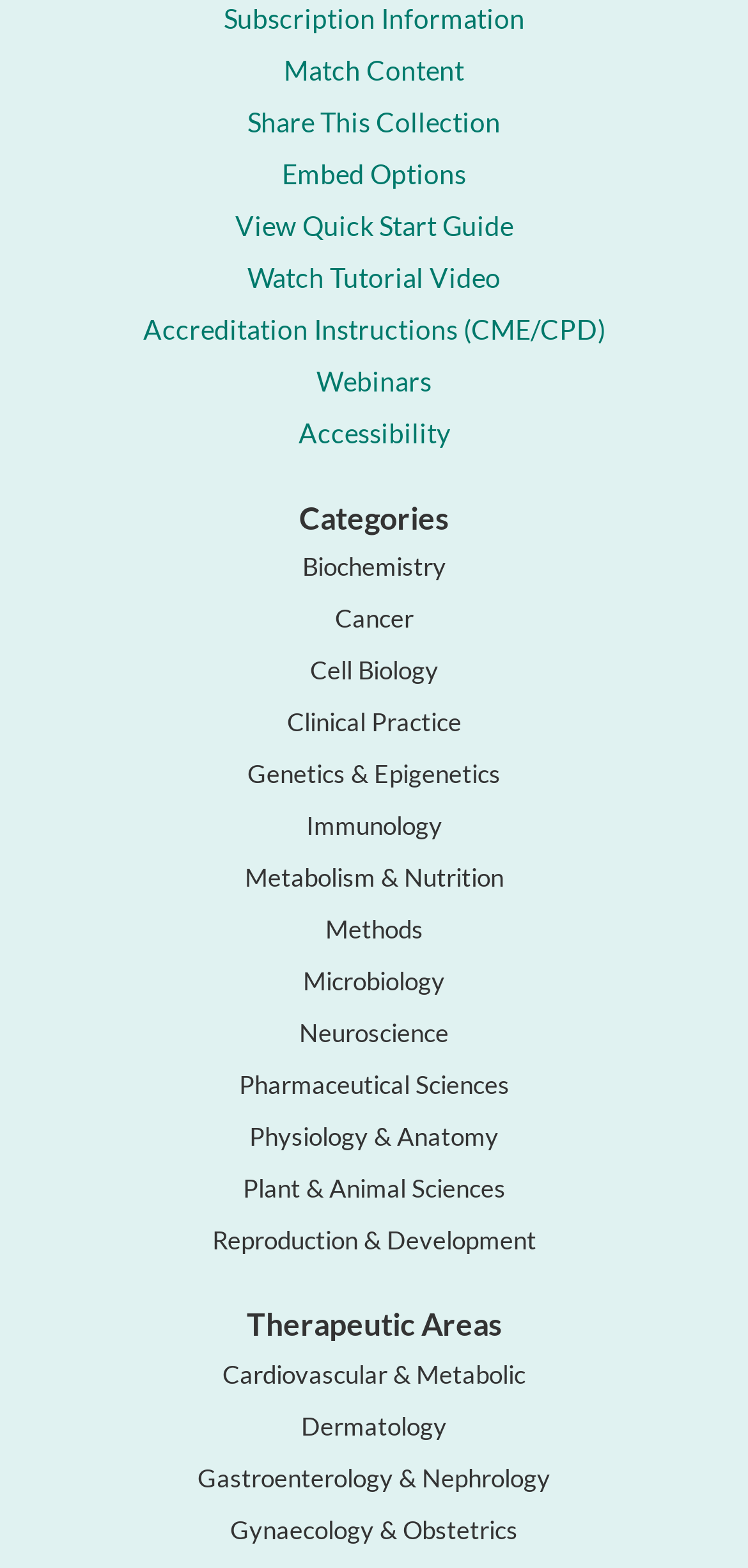Is there a tutorial video available?
Examine the webpage screenshot and provide an in-depth answer to the question.

I found a static text element with the text 'Watch Tutorial Video' and its bounding box coordinates are [0.331, 0.167, 0.669, 0.187], which suggests that a tutorial video is available on the page.